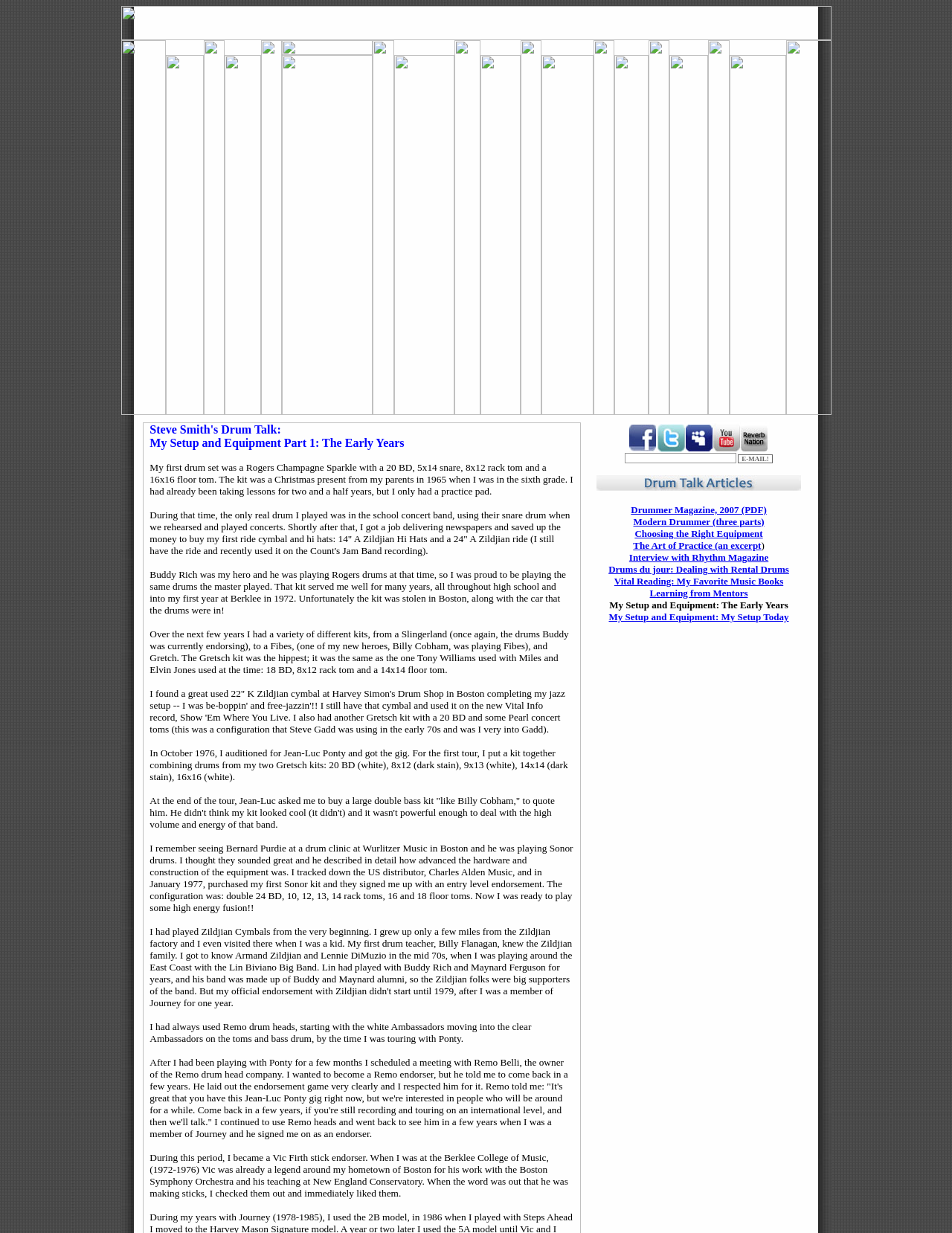Provide your answer in one word or a succinct phrase for the question: 
How many rows are there in the table?

2